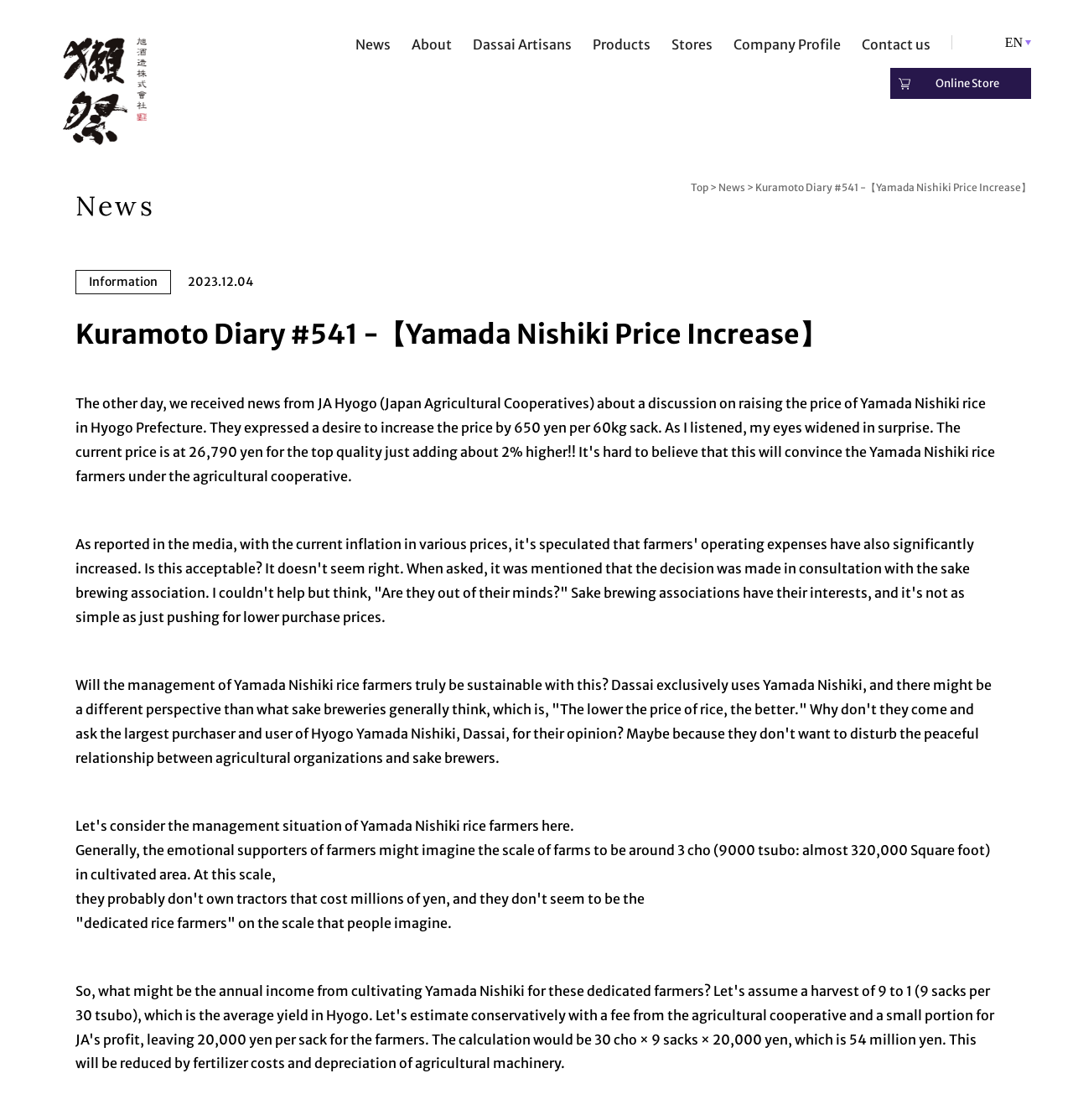Kindly determine the bounding box coordinates for the area that needs to be clicked to execute this instruction: "Click on the 'News' link".

[0.331, 0.032, 0.364, 0.047]